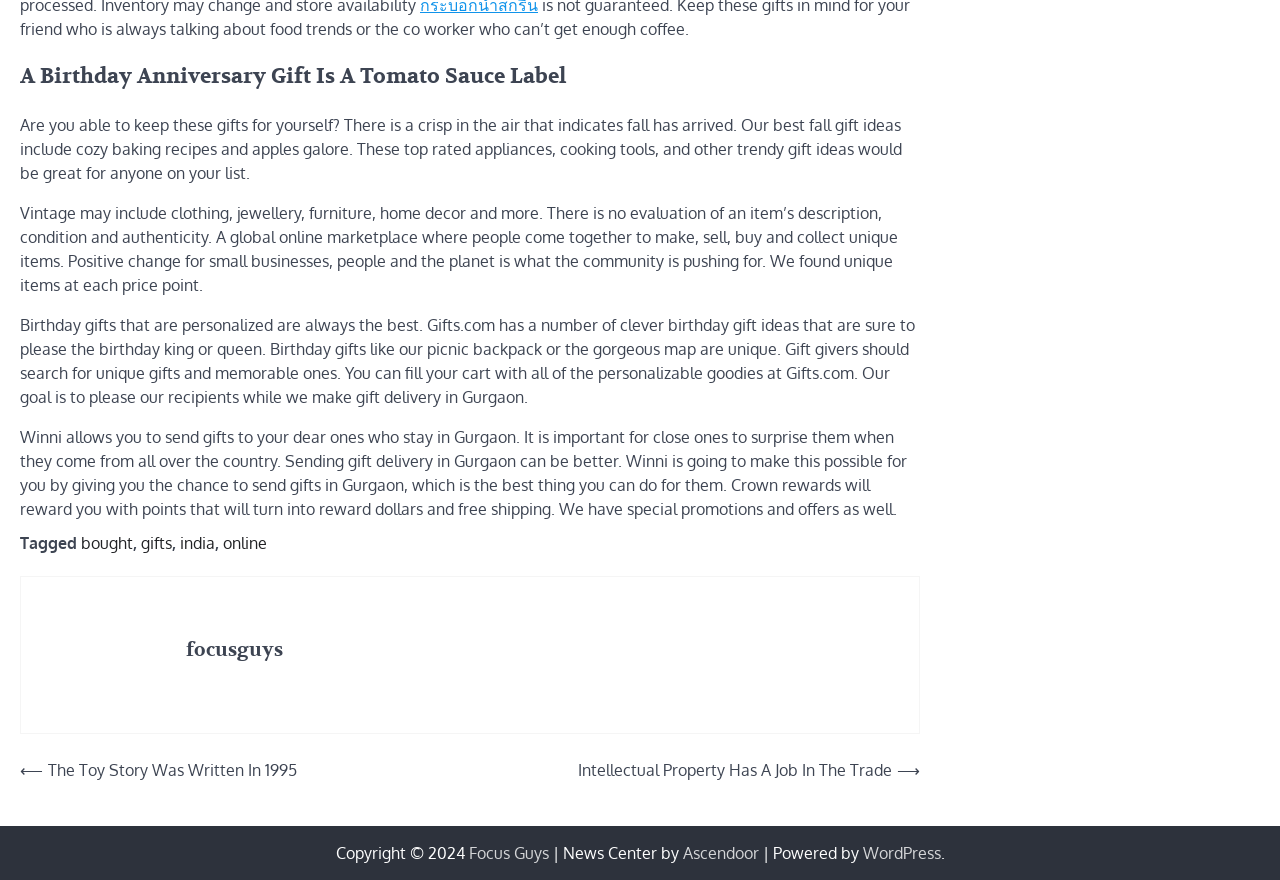What is the name of the online marketplace mentioned?
Could you give a comprehensive explanation in response to this question?

The webpage mentions Gifts.com as an online marketplace that offers a range of gift ideas, including personalized birthday gifts and unique items.